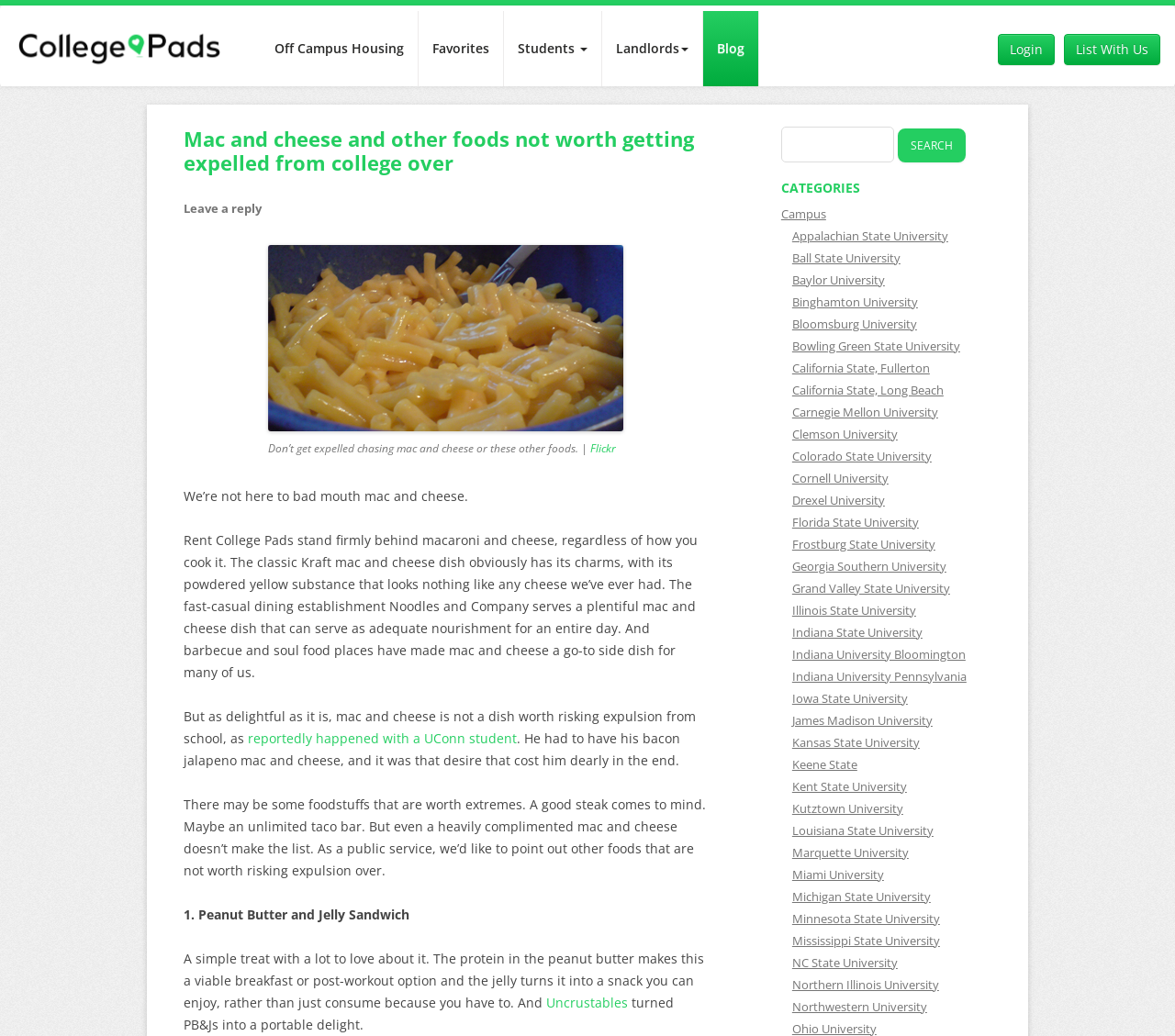Identify the bounding box coordinates of the section to be clicked to complete the task described by the following instruction: "Login". The coordinates should be four float numbers between 0 and 1, formatted as [left, top, right, bottom].

[0.849, 0.033, 0.898, 0.063]